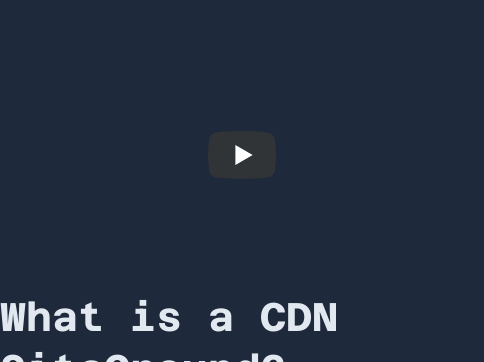Please provide a detailed answer to the question below by examining the image:
What is the purpose of the heading below the video?

The heading 'What is a CDN SiteGround?' suggests that the video may explain the concept of a Content Delivery Network (CDN) specifically in relation to SiteGround's services, implying that the heading is meant to provide context or introduce the topic of CDN.